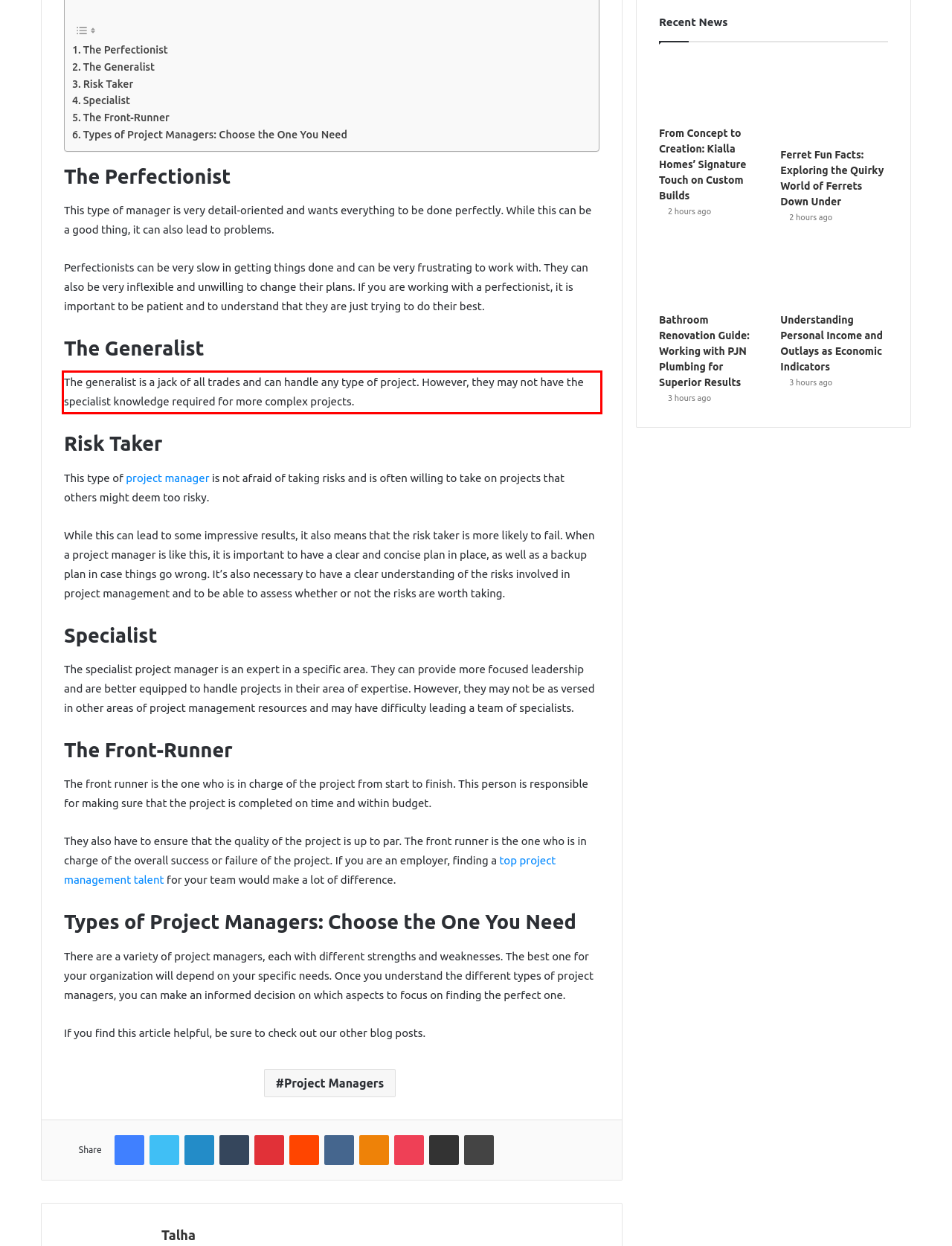You have a screenshot of a webpage with a UI element highlighted by a red bounding box. Use OCR to obtain the text within this highlighted area.

The generalist is a jack of all trades and can handle any type of project. However, they may not have the specialist knowledge required for more complex projects.